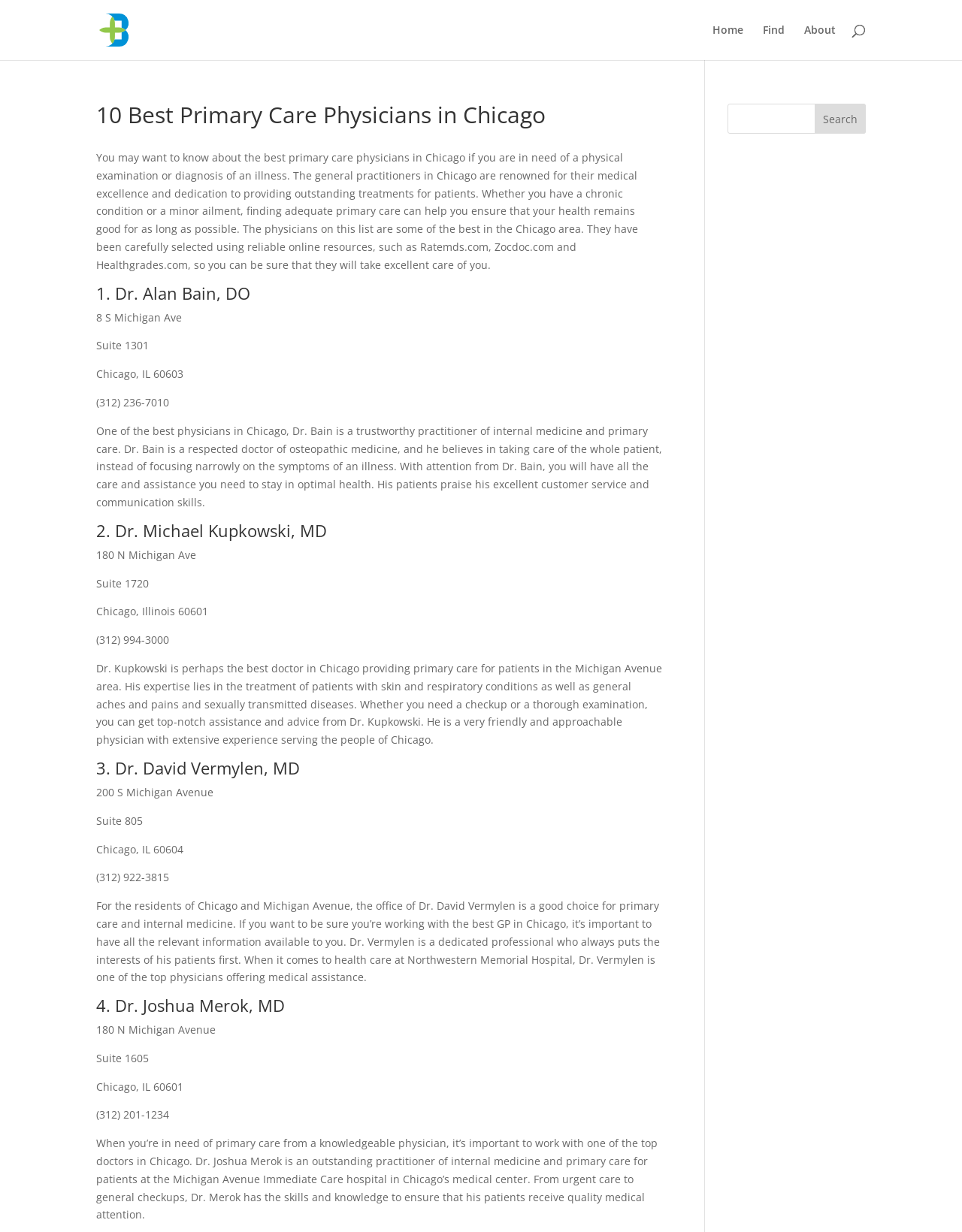Identify the bounding box coordinates for the UI element that matches this description: "1. Dr. Alan Bain, DO".

[0.1, 0.228, 0.26, 0.247]